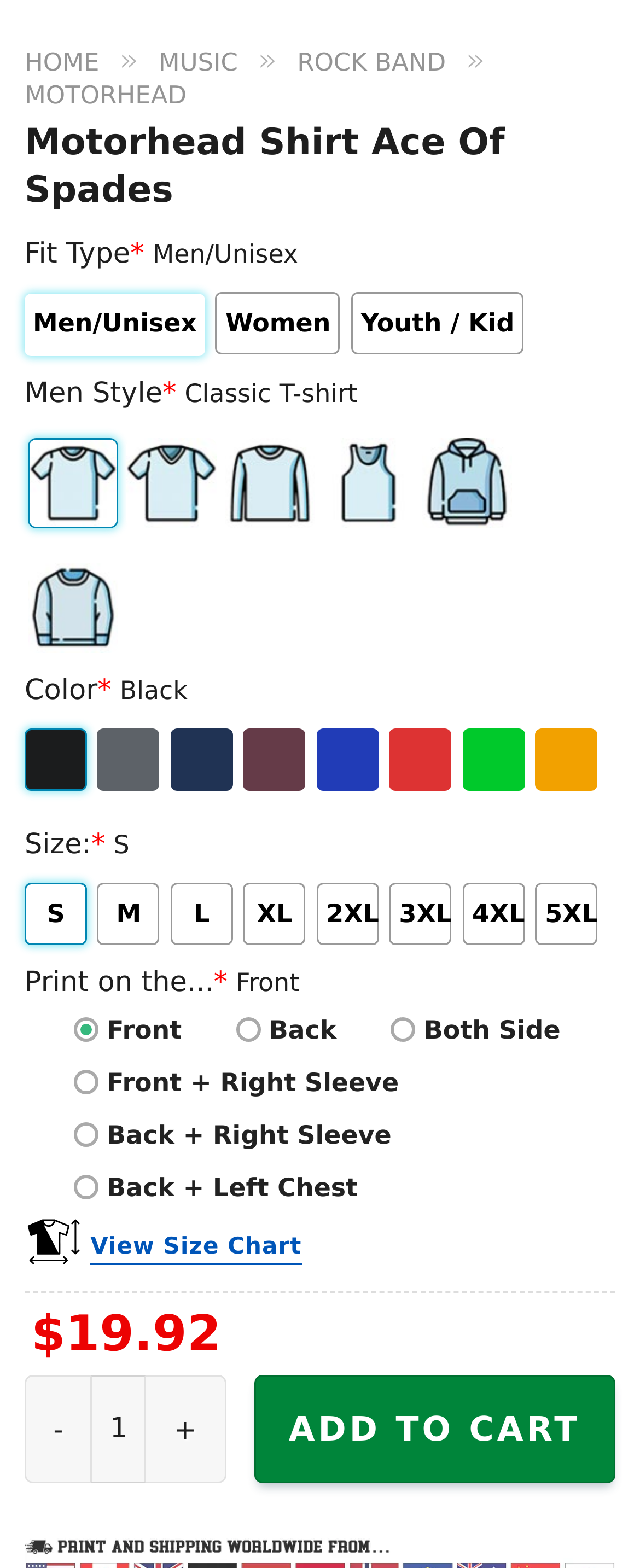Predict the bounding box of the UI element based on this description: "parent_node: Pullover Hoodie name="image-group-1693677737891" value="4"".

[0.672, 0.283, 0.705, 0.296]